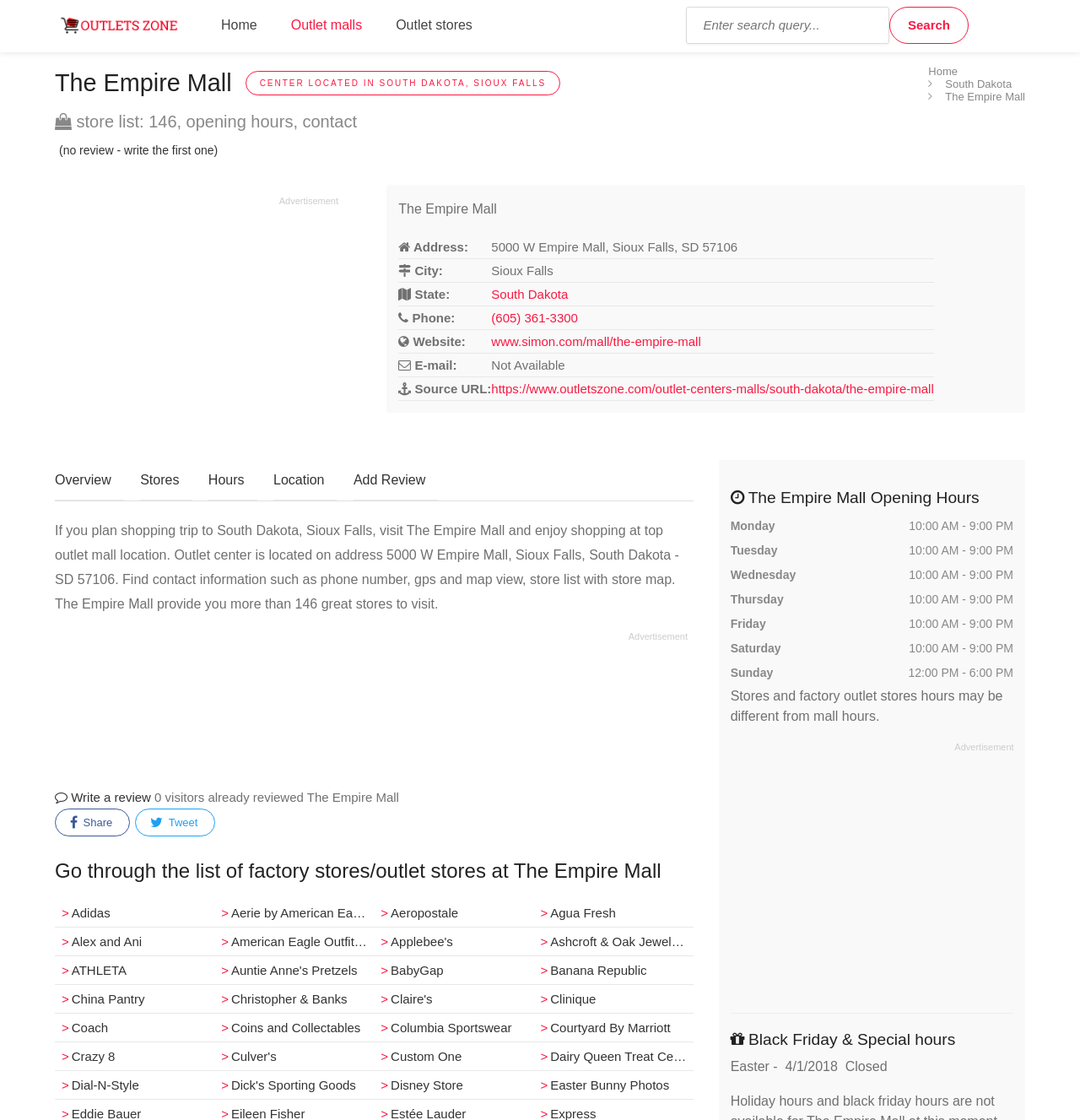Provide a short answer using a single word or phrase for the following question: 
What is the name of the outlet center located in Sioux Falls, South Dakota?

The Empire Mall